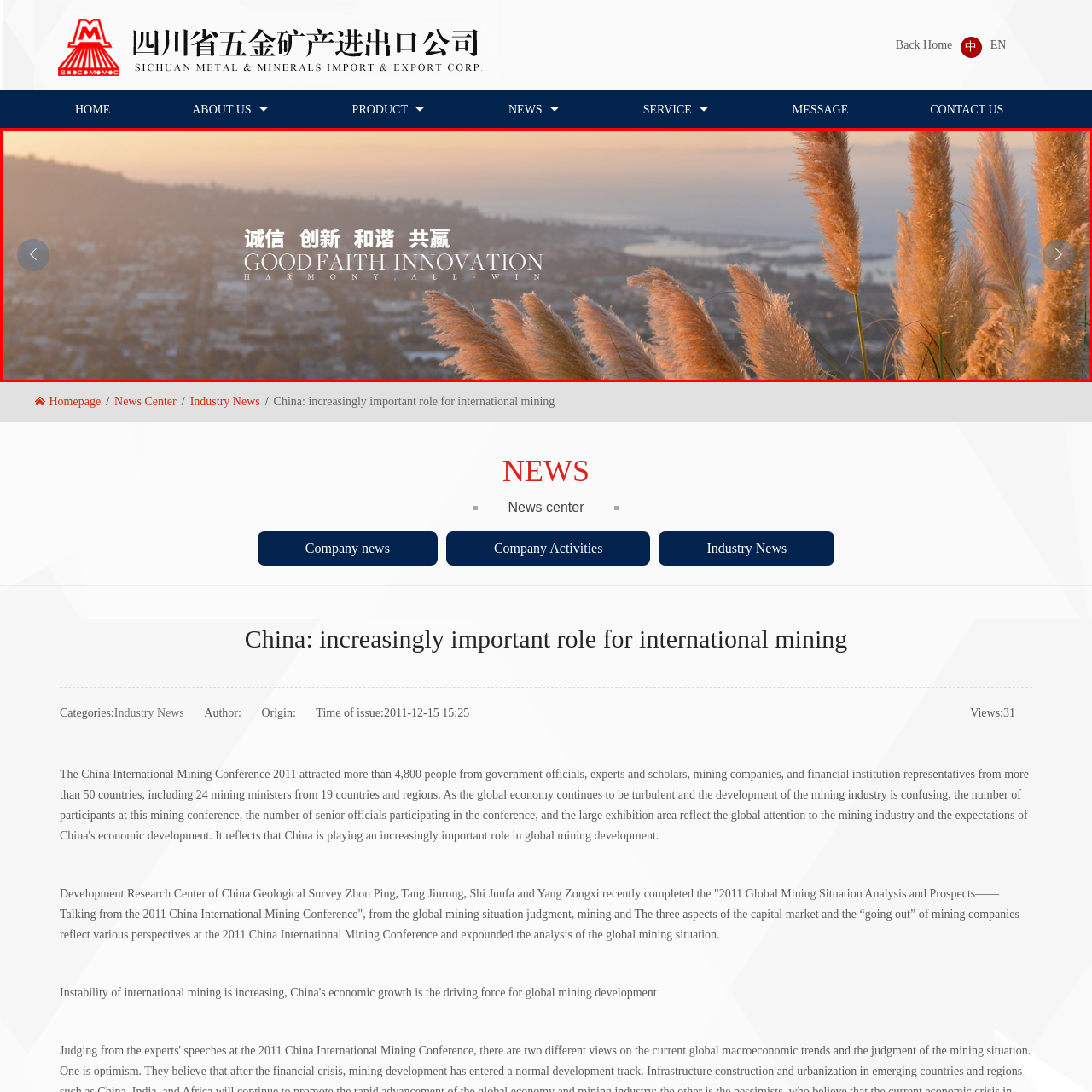Generate a thorough description of the part of the image enclosed by the red boundary.

The image features a serene landscape bathed in the warm tones of a sunset, with gentle hills and a shimmering water body in the background. In the foreground, graceful pampas grass sways softly, adding a touch of natural beauty to the scene. Overlaying this tranquil view are inspirational words in both Chinese and English, showcasing the themes of "Good Faith," "Innovation," and "Harmony," encapsulated in the phrase "HARMONY: ALL WIN." This visual conveys a strong message of collaboration and forward-thinking, reflecting the essence of unity and progress.